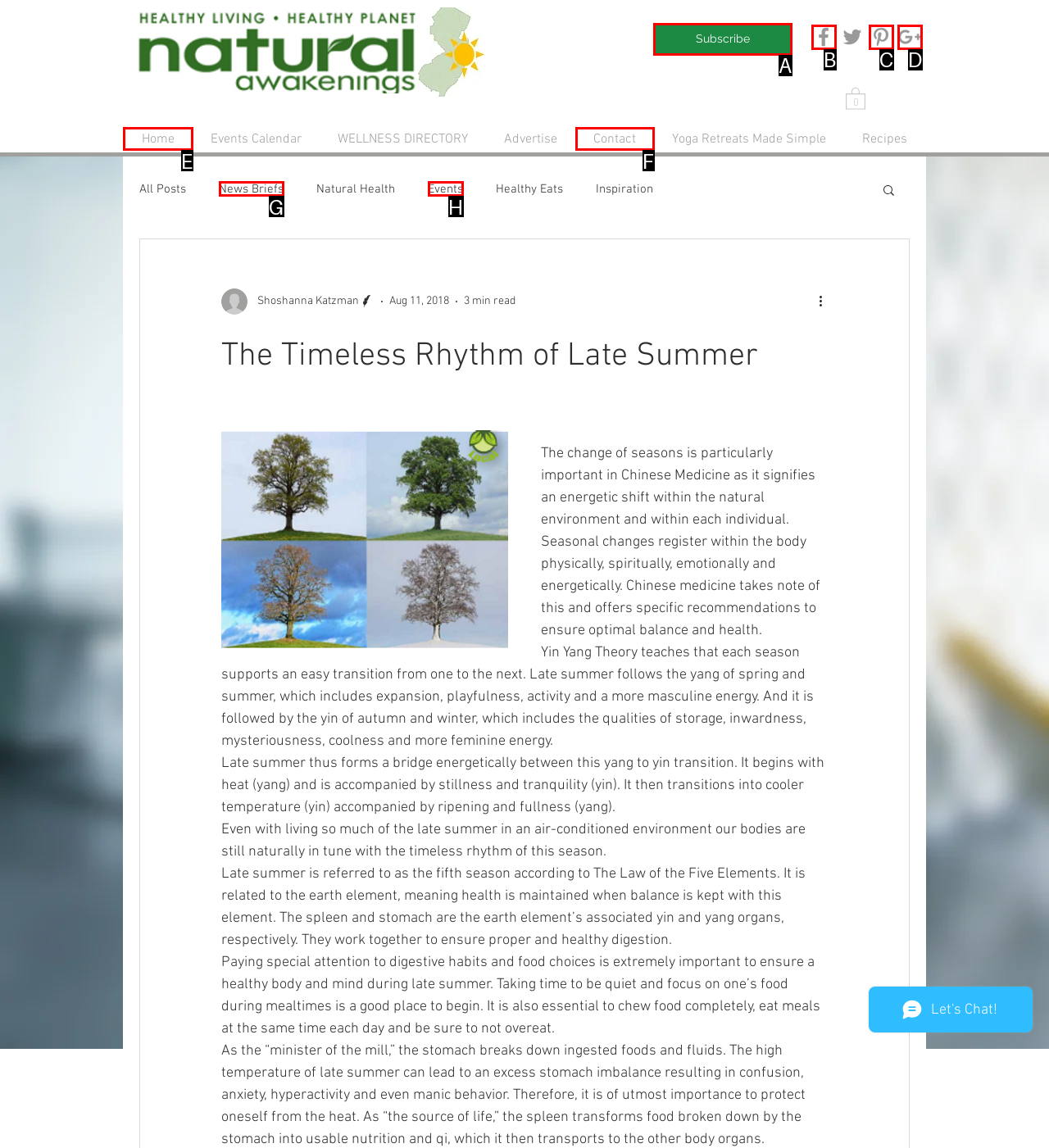Identify the letter of the UI element I need to click to carry out the following instruction: Subscribe to the newsletter

A